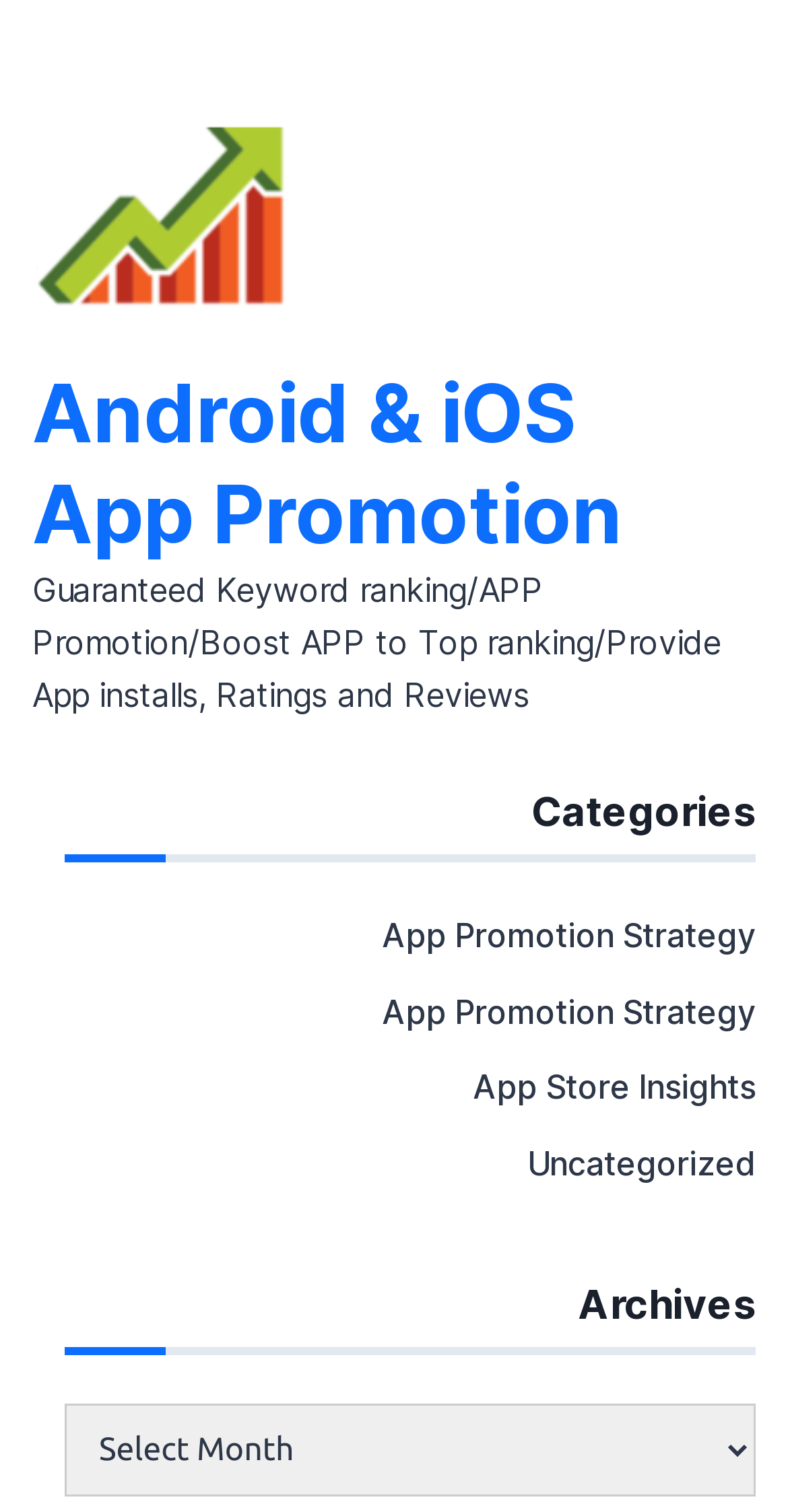Locate the bounding box coordinates of the UI element described by: "Uncategorized". Provide the coordinates as four float numbers between 0 and 1, formatted as [left, top, right, bottom].

[0.669, 0.756, 0.959, 0.783]